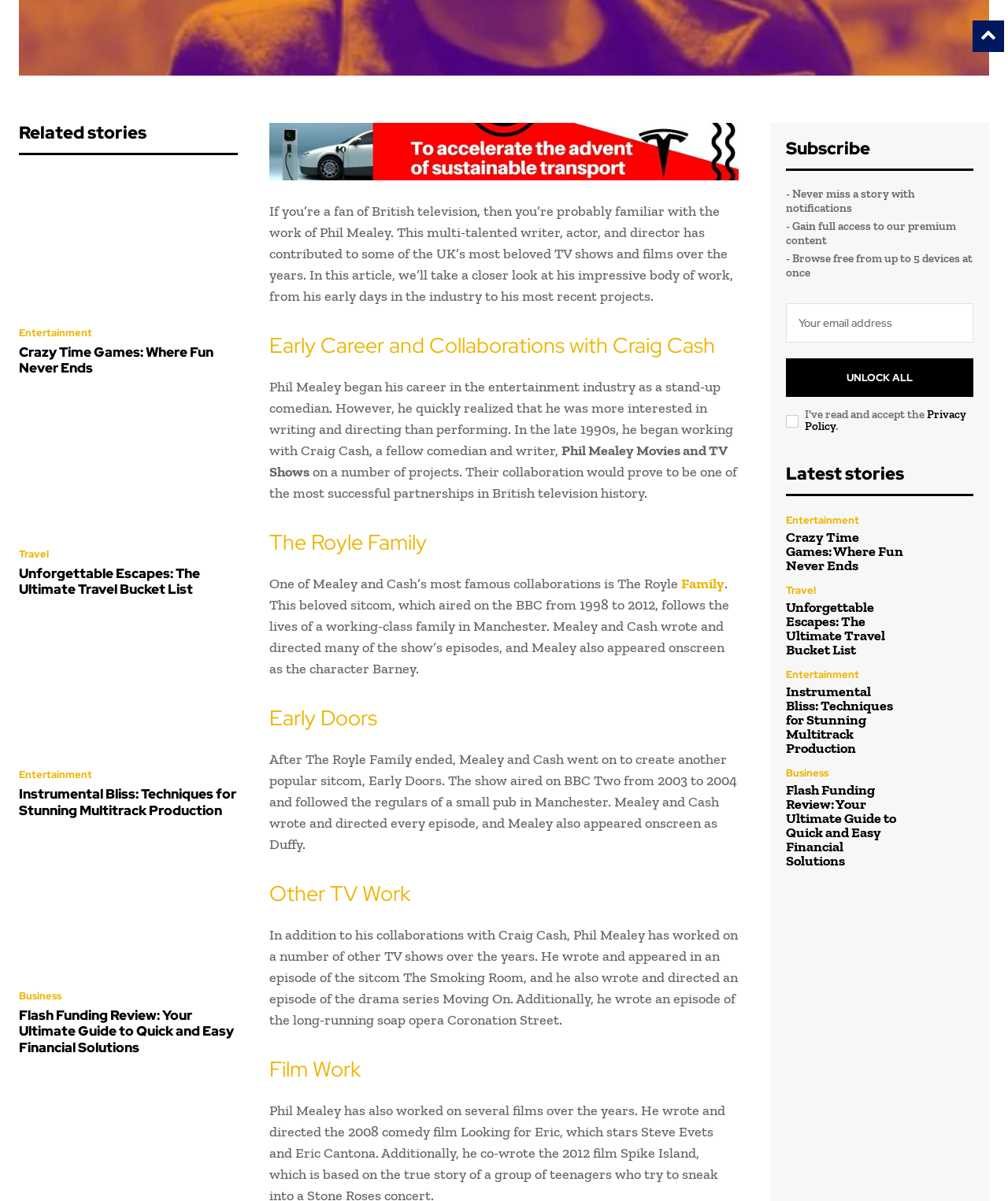Provide a single word or phrase answer to the question: 
What is the purpose of the textbox with the label 'email'?

To subscribe